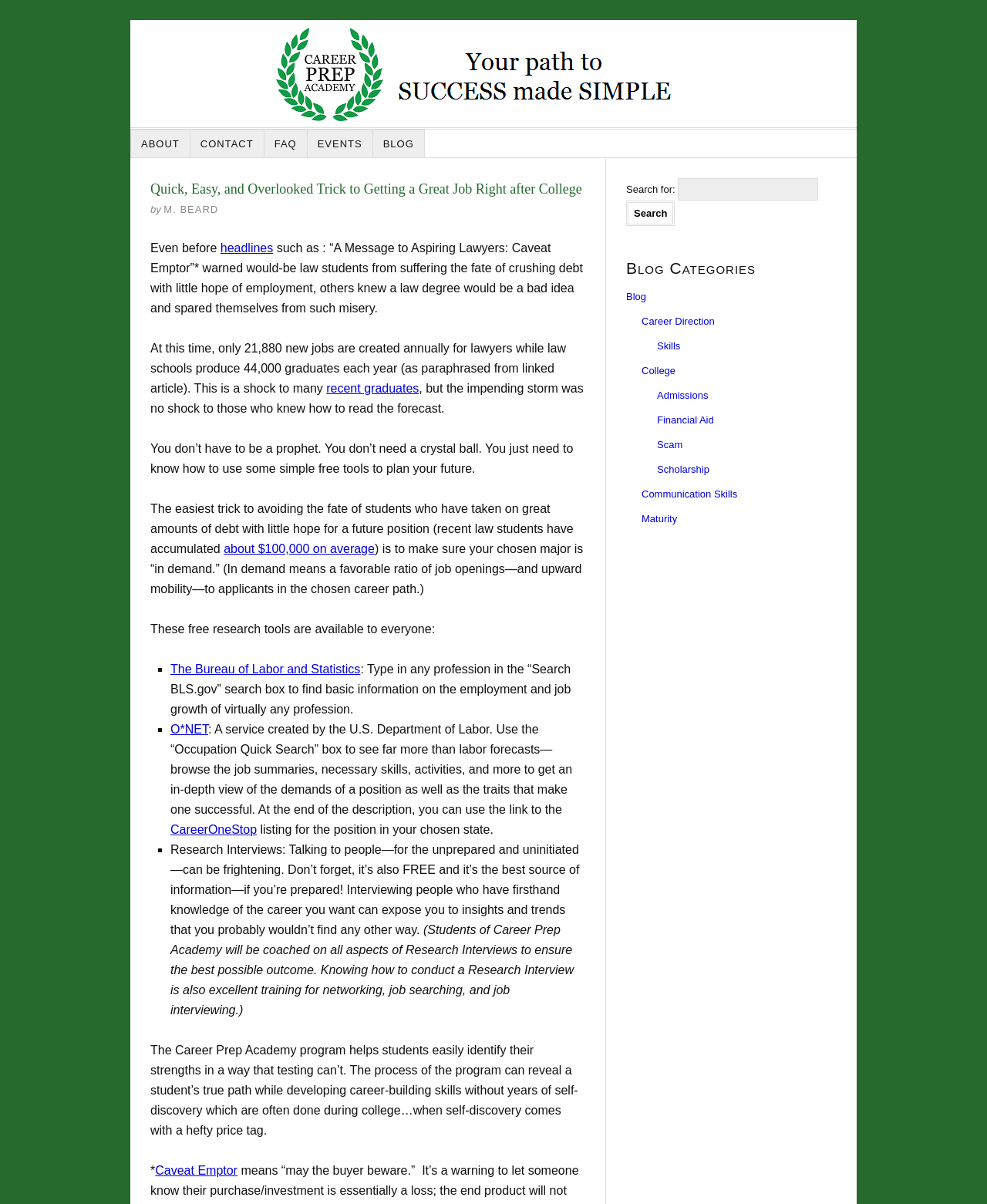What is the name of the service created by the U.S. Department of Labor?
Answer the question with a detailed explanation, including all necessary information.

The article mentions O*NET as a service created by the U.S. Department of Labor that provides information on job summaries, necessary skills, activities, and more to help students get an in-depth view of a particular profession.